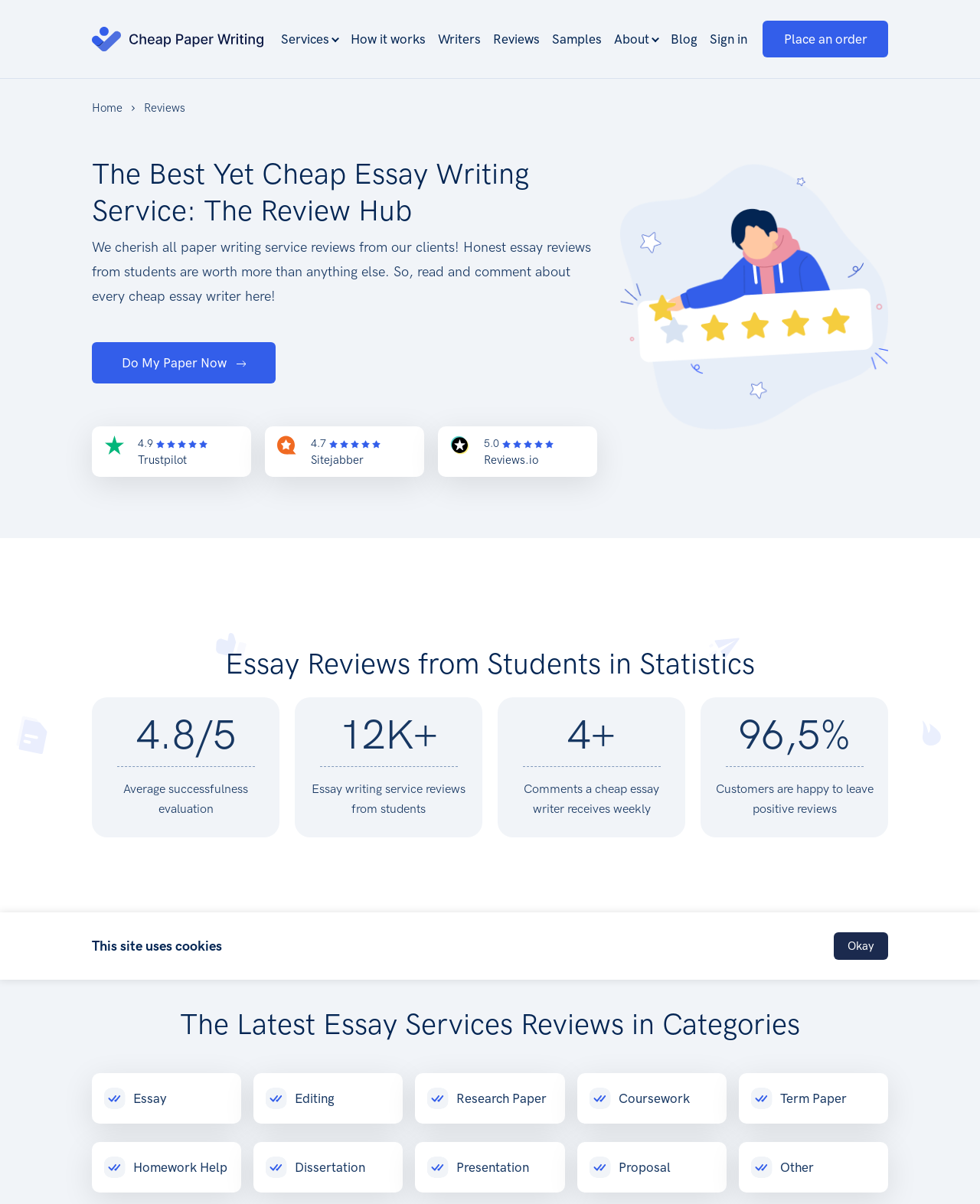What is the percentage of happy customers?
Look at the screenshot and respond with one word or a short phrase.

96.5%